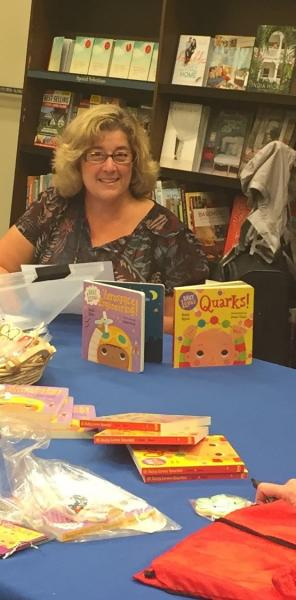How many board books are featured?
Refer to the image and give a detailed answer to the query.

The caption specifically mentions two board books, 'Baby Loves Quarks' and another title from the series, which are prominently displayed on the table.